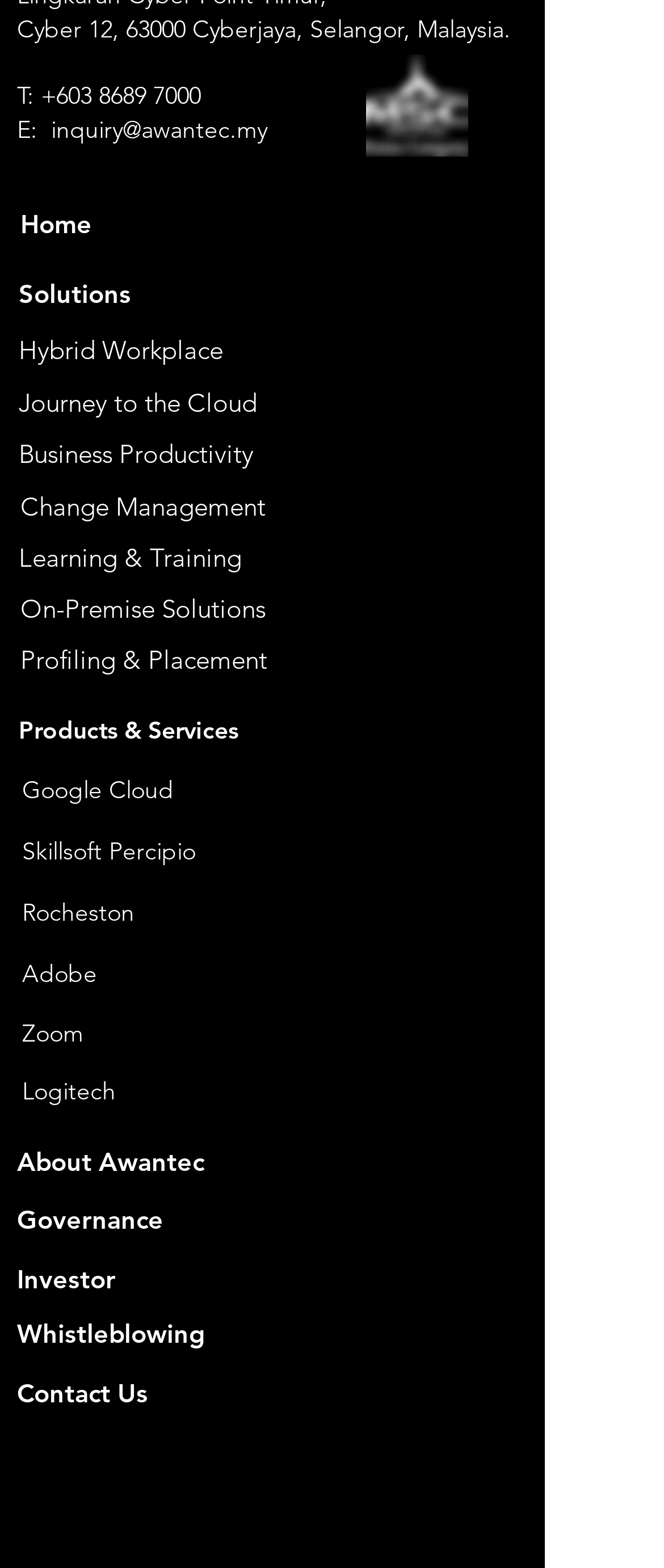Provide a one-word or brief phrase answer to the question:
What is the address of Awantec?

Cyber 12, 63000 Cyberjaya, Selangor, Malaysia.